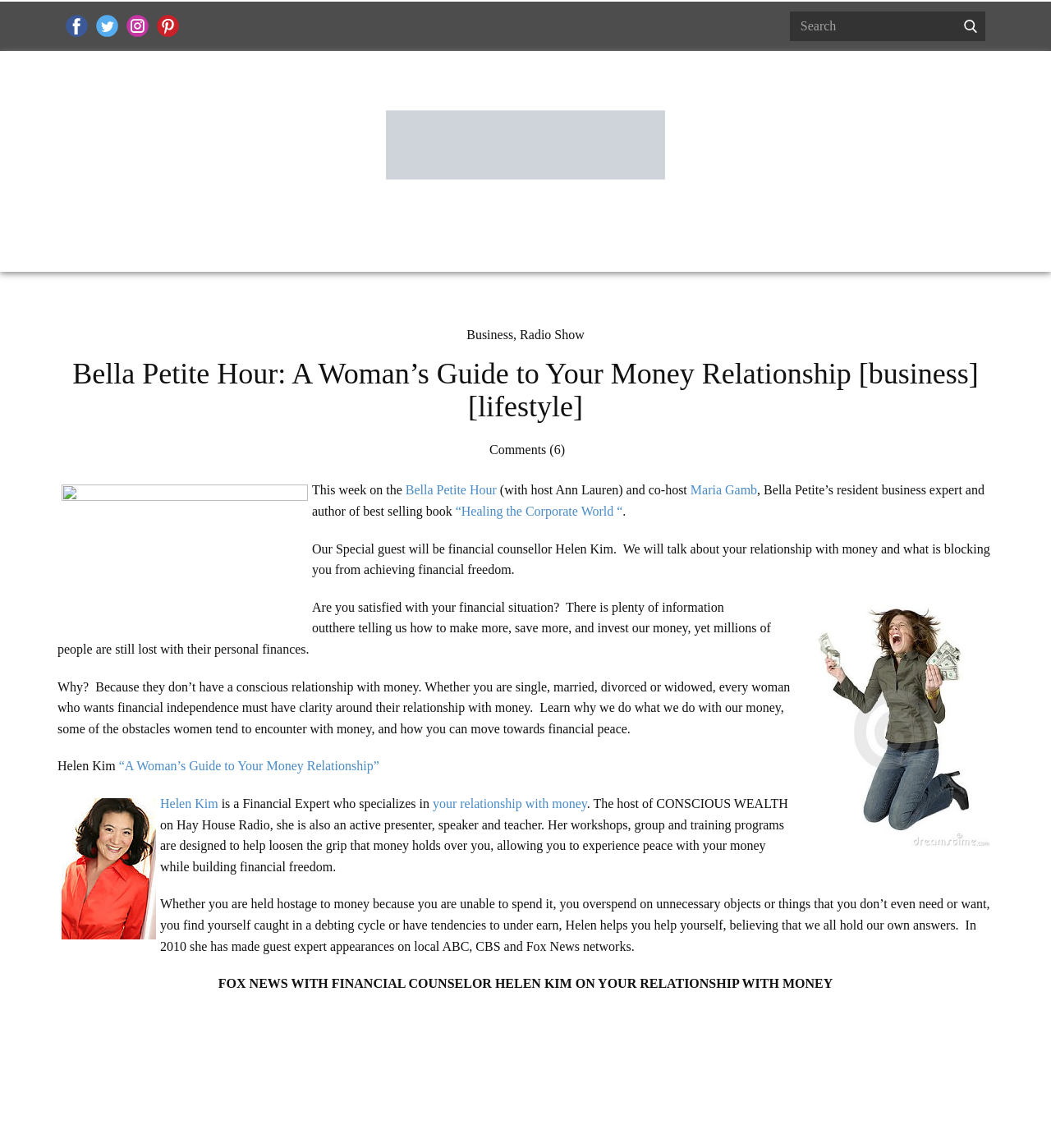From the element description LIFESTYLE, predict the bounding box coordinates of the UI element. The coordinates must be specified in the format (top-left x, top-left y, bottom-right x, bottom-right y) and should be within the 0 to 1 range.

[0.626, 0.201, 0.688, 0.23]